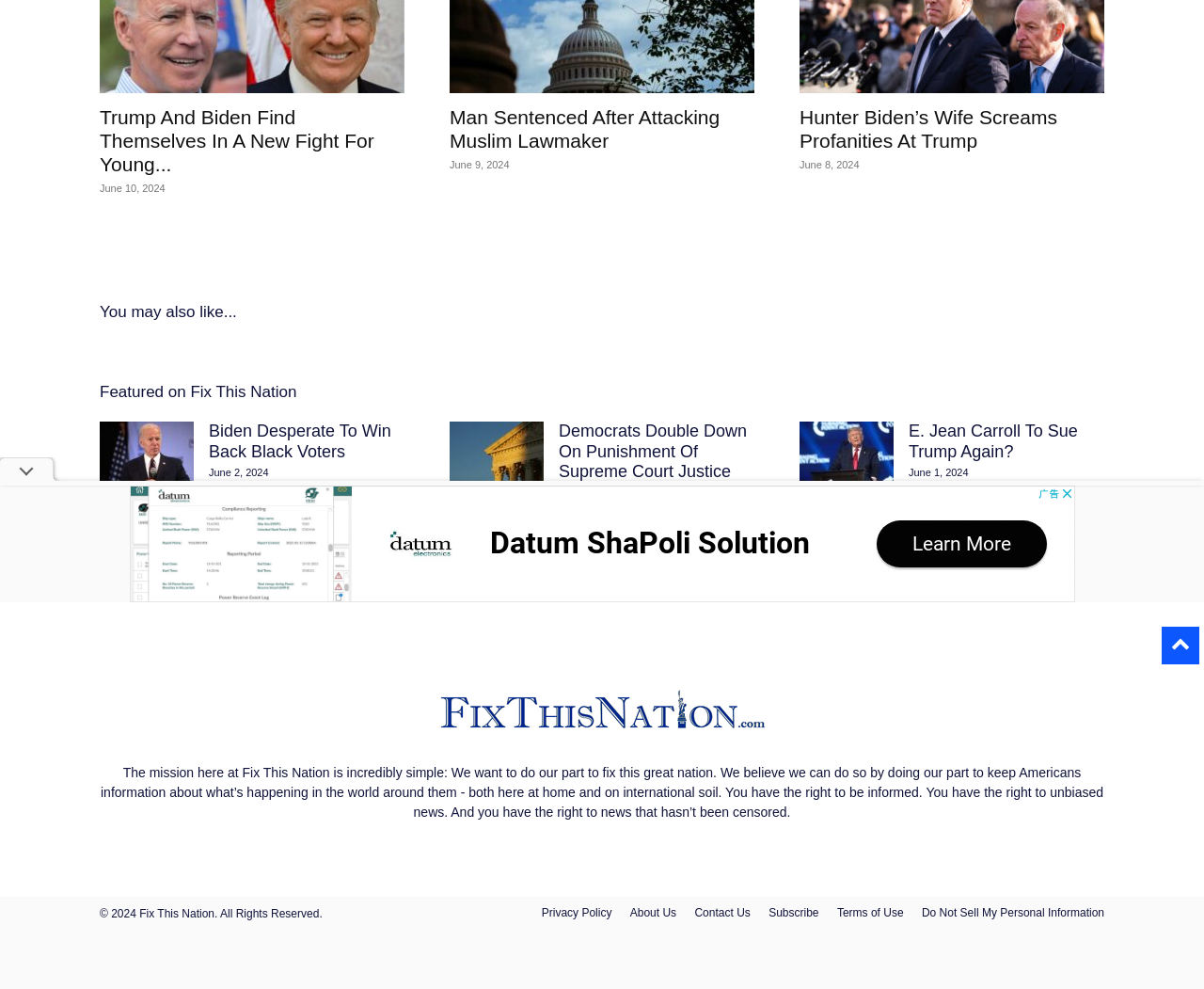Locate and provide the bounding box coordinates for the HTML element that matches this description: "Ocasio-Cortez Snaps On Israel".

[0.755, 0.527, 0.911, 0.566]